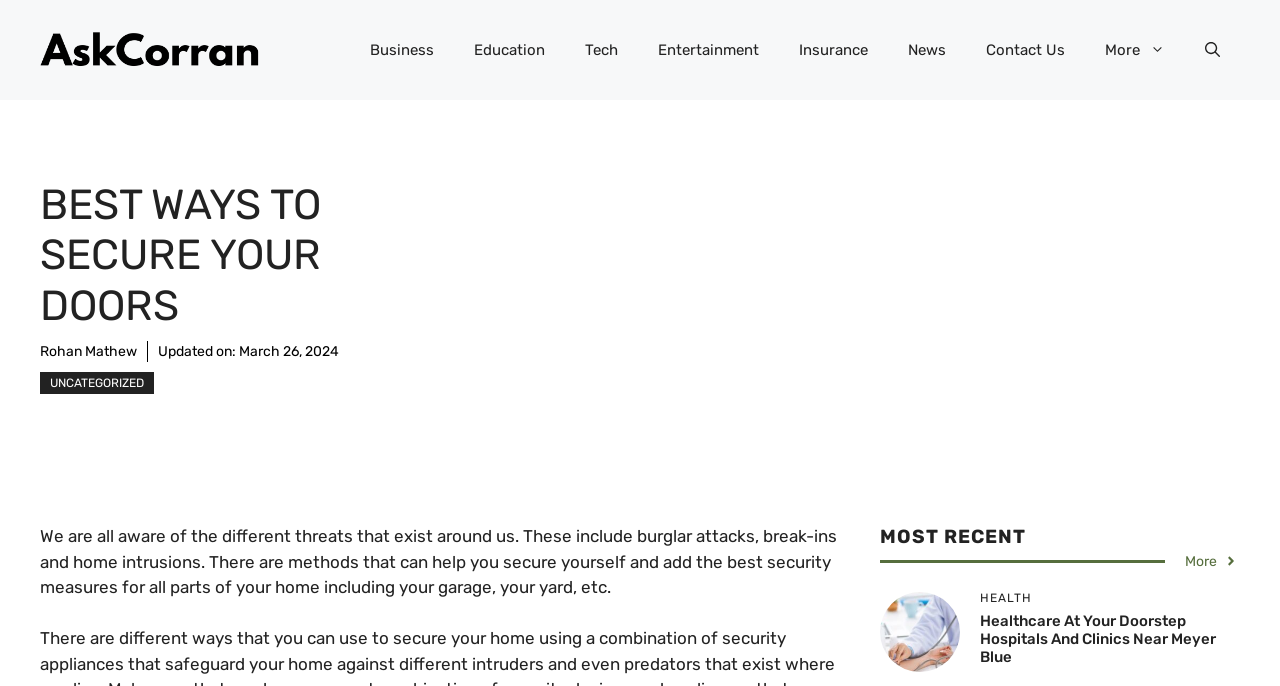Answer this question in one word or a short phrase: What is the category of the article?

UNCATEGORIZED